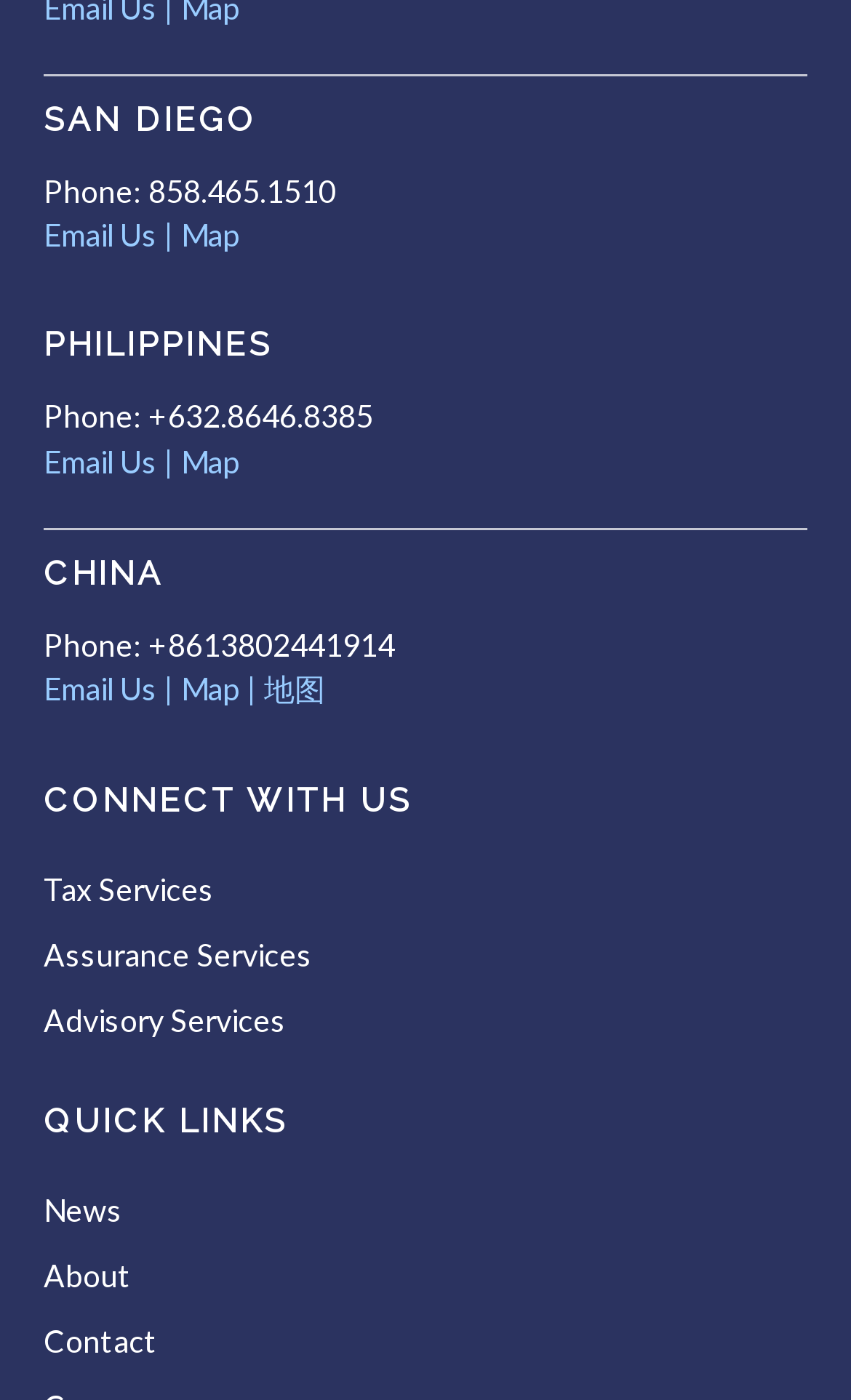Find the bounding box coordinates of the element you need to click on to perform this action: 'View San Diego contact information'. The coordinates should be represented by four float values between 0 and 1, in the format [left, top, right, bottom].

[0.051, 0.07, 0.949, 0.103]